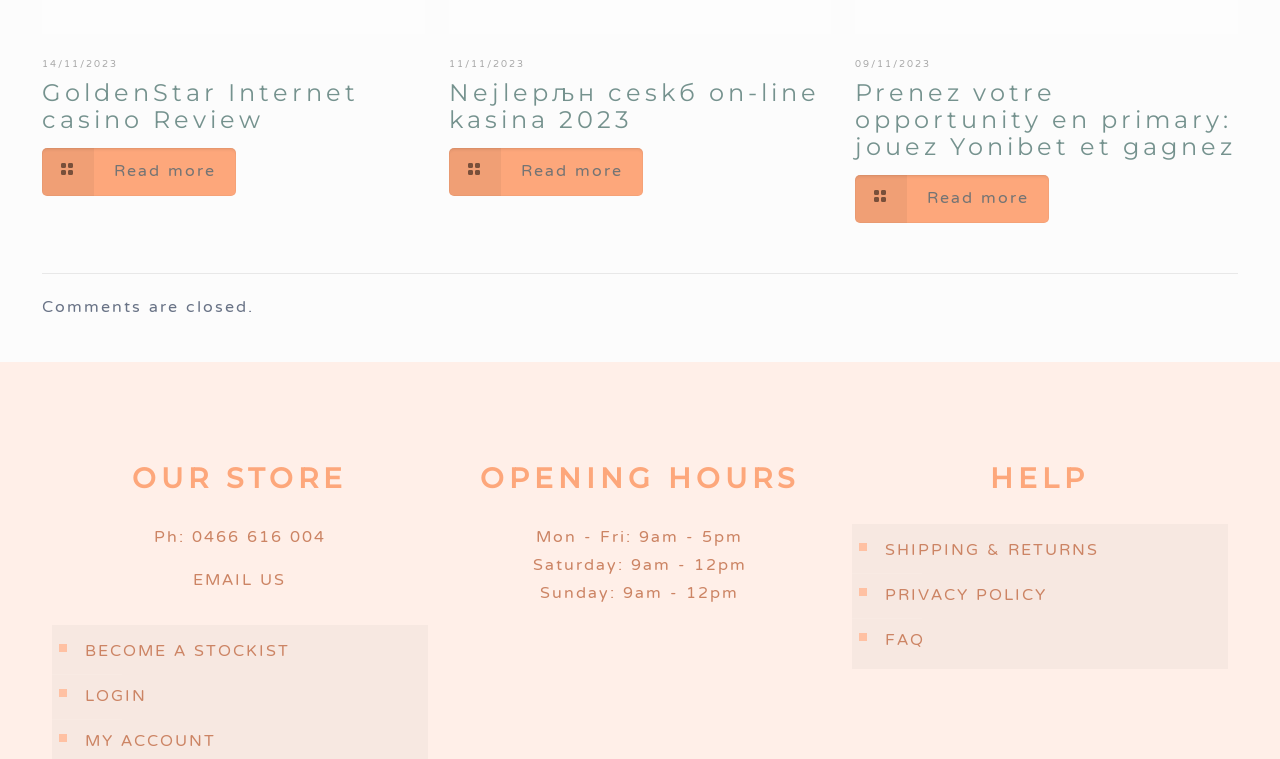What is the last item in the HELP section?
Based on the image, provide a one-word or brief-phrase response.

FAQ